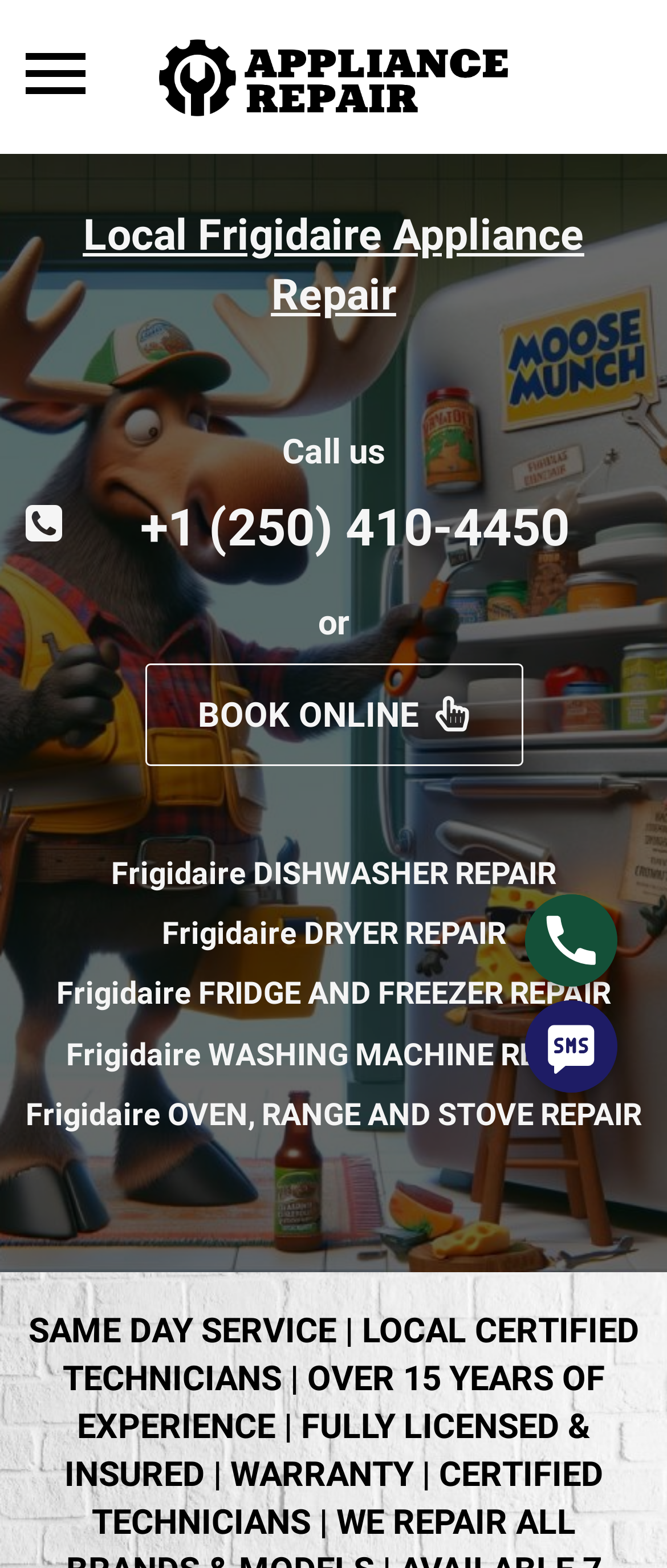Analyze the image and deliver a detailed answer to the question: What is the phone number to call for repair?

I found the phone number by looking at the link with the text '+1 (250) 410-4450' which is located at the top of the page, below the navigation menu.